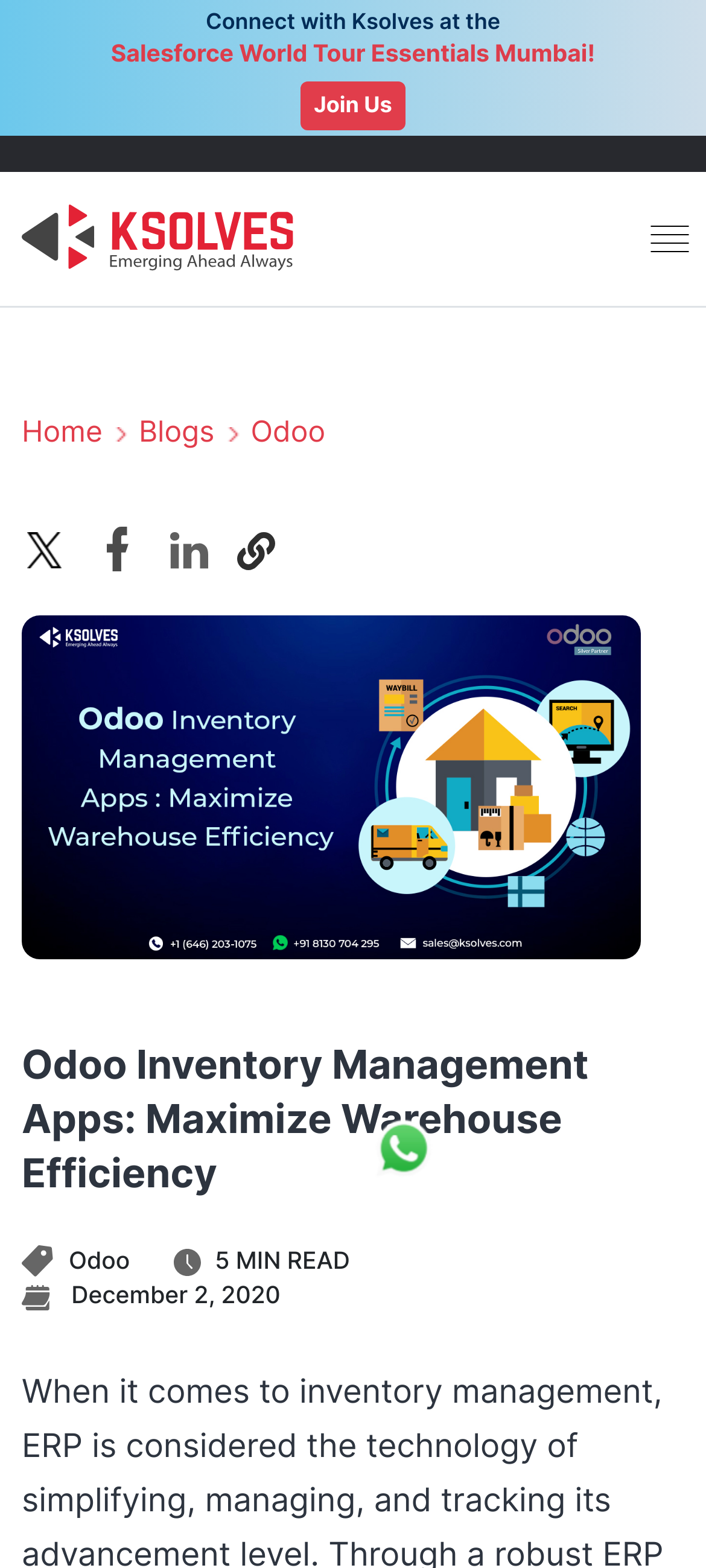What is the event mentioned on the webpage?
Please analyze the image and answer the question with as much detail as possible.

The event 'Salesforce World Tour Essentials Mumbai' is mentioned on the webpage, which is indicated by the text 'Connect with Ksolves at the Salesforce World Tour Essentials Mumbai!'.